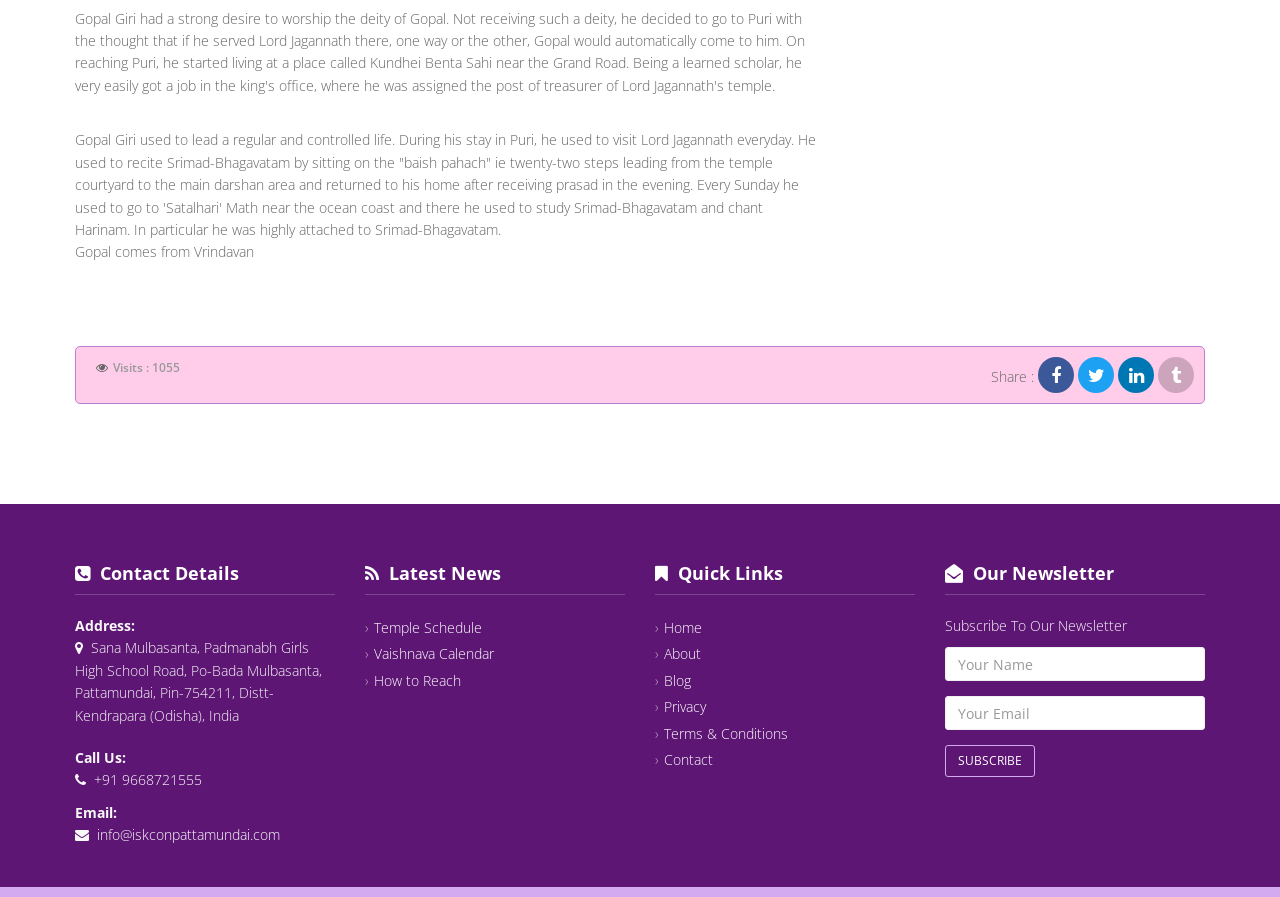What is Gopal Giri's daily routine?
Respond to the question with a single word or phrase according to the image.

Visiting Lord Jagannath